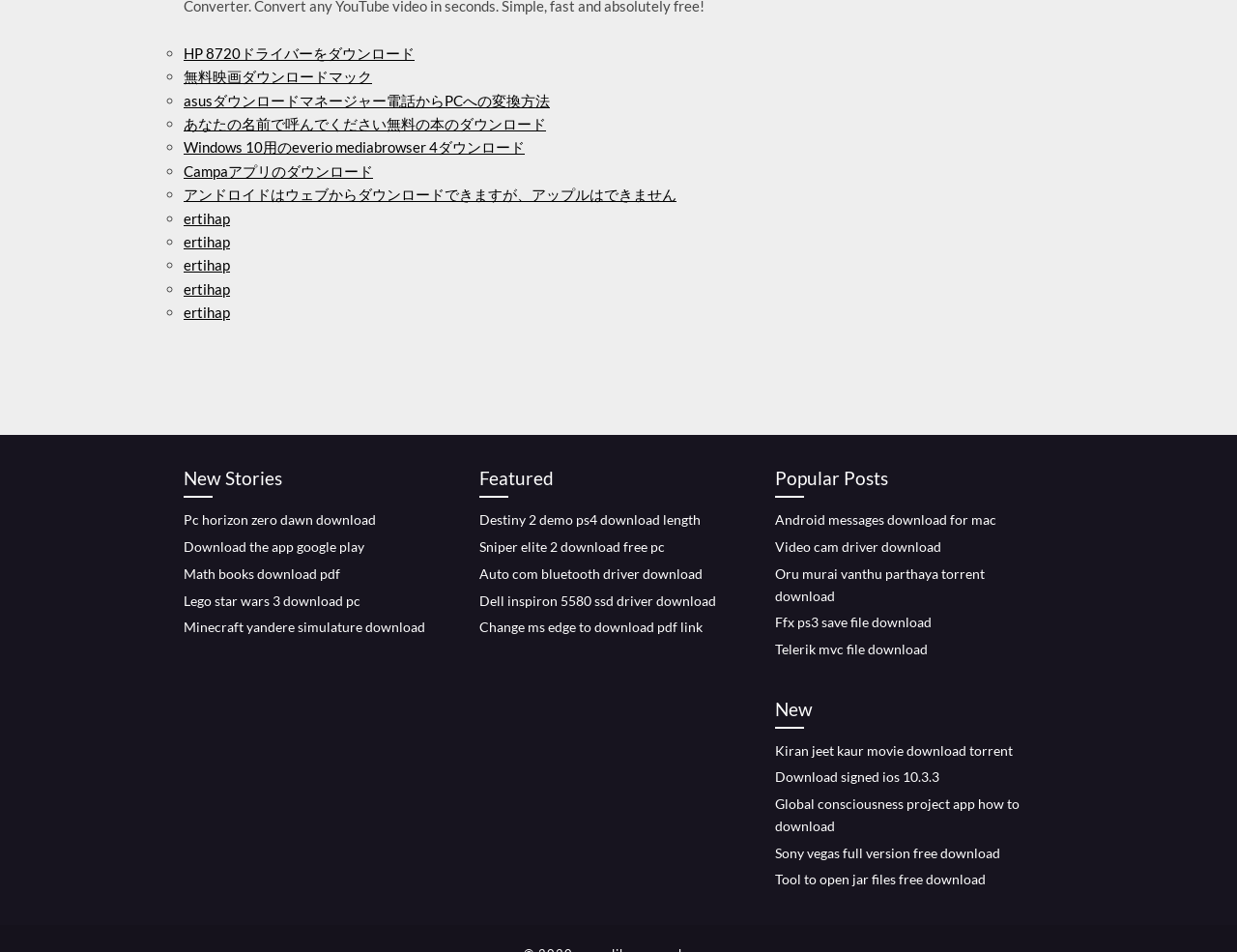Please determine the bounding box coordinates of the element to click on in order to accomplish the following task: "View 'Acquia Acquia-Certified-Site-Builder-D8 Dumps PDF With Actual Acquia-Certified-Site-Builder-D8 Quest'". Ensure the coordinates are four float numbers ranging from 0 to 1, i.e., [left, top, right, bottom].

None